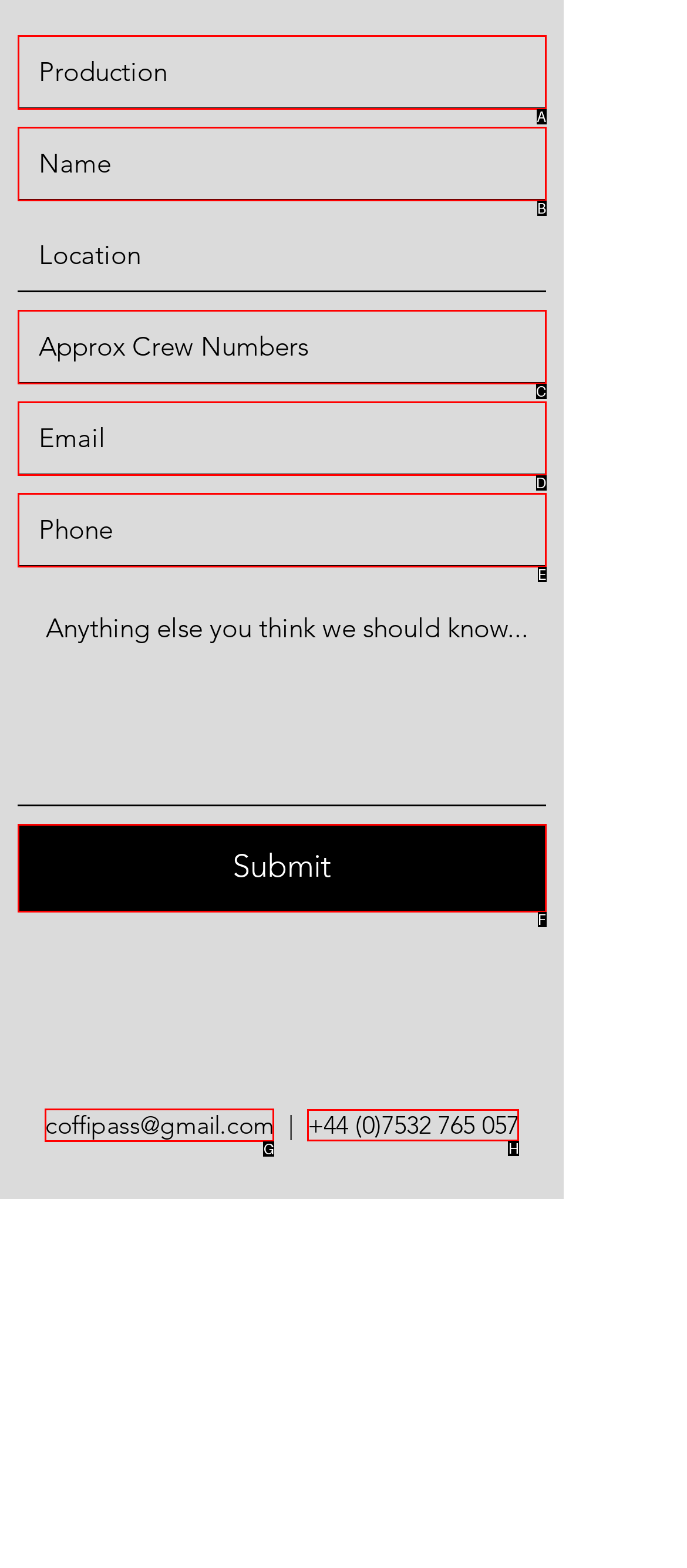Choose the letter of the UI element necessary for this task: Contact via email
Answer with the correct letter.

G